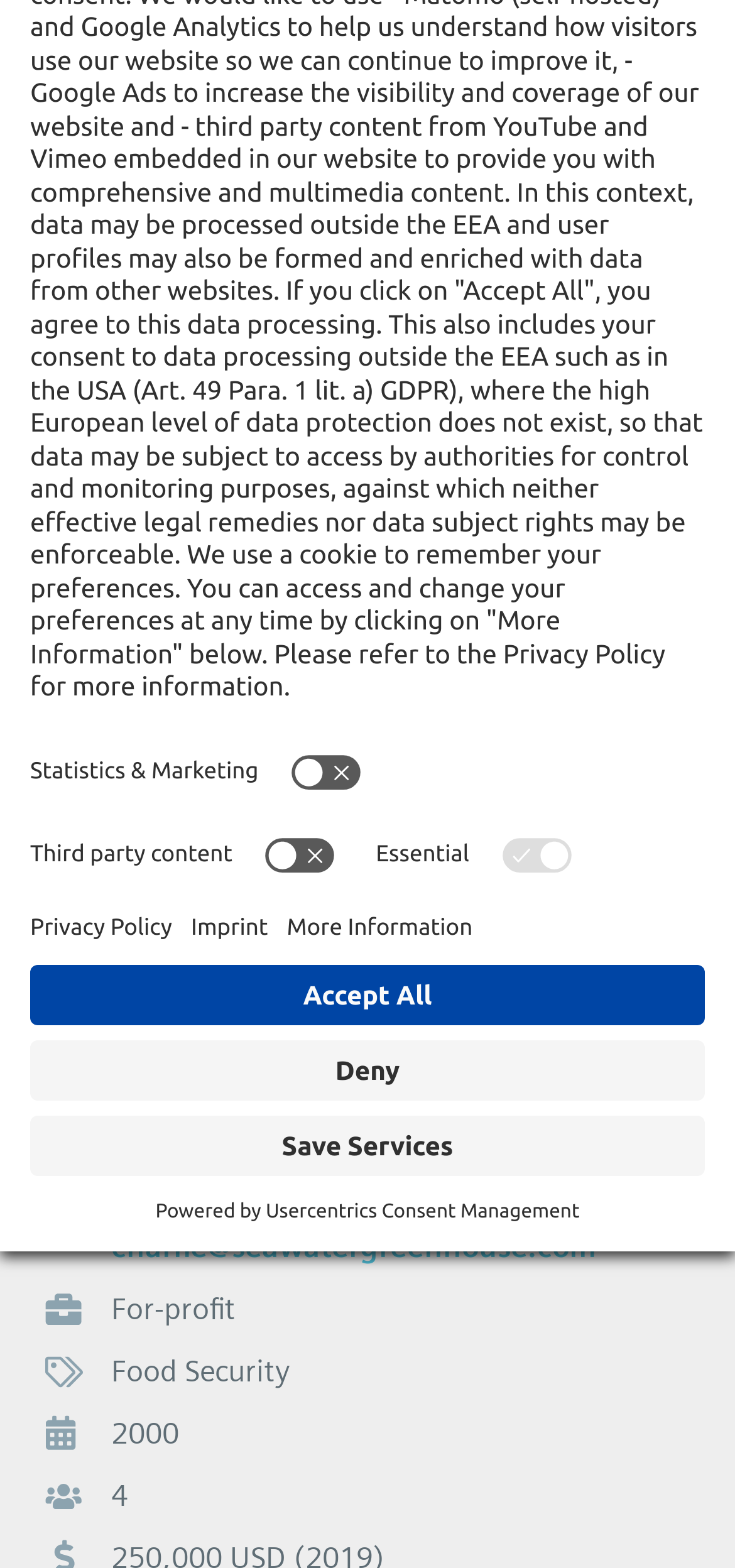Please locate and generate the primary heading on this webpage.

Seawater Greenhouse Ltd